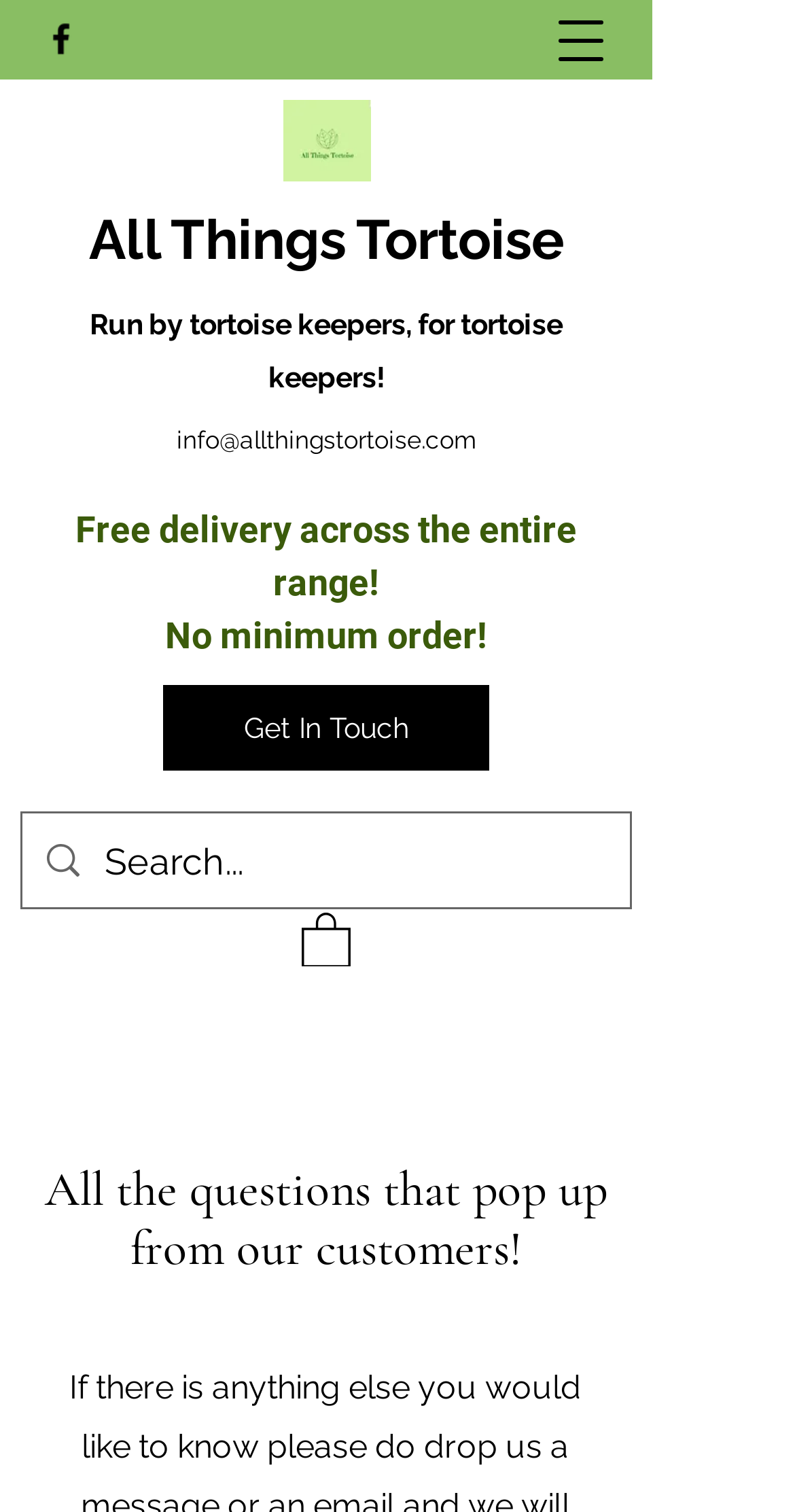Create a detailed narrative describing the layout and content of the webpage.

The webpage is about "All Things Tortoise", a platform run by tortoise keepers for tortoise keepers. At the top left, there is a social bar with a Facebook link, accompanied by a Facebook icon. Below the social bar, there is a prominent heading that reads "Free delivery across the entire range! No minimum order!". 

On the top right, there is a navigation menu button that can be opened to reveal more options. Next to the navigation button, there is an image with a caption "105647903_1161814100863040_5868422225013". 

The main content area has a title "All Things Tortoise" followed by a subtitle "Run by tortoise keepers, for tortoise keepers". There is an exclamation mark after the subtitle. Below the title and subtitle, there is a contact email "info@allthingstortoise.com" and a "Get In Touch" link. 

In the middle of the page, there is a search bar with a magnifying glass icon and a placeholder text "Search...". Above the search bar, there is a generic text area with some information, but the content is not specified. 

At the bottom of the page, there is a section dedicated to FAQs, with a heading that reads "All the questions that pop up from our customers!".